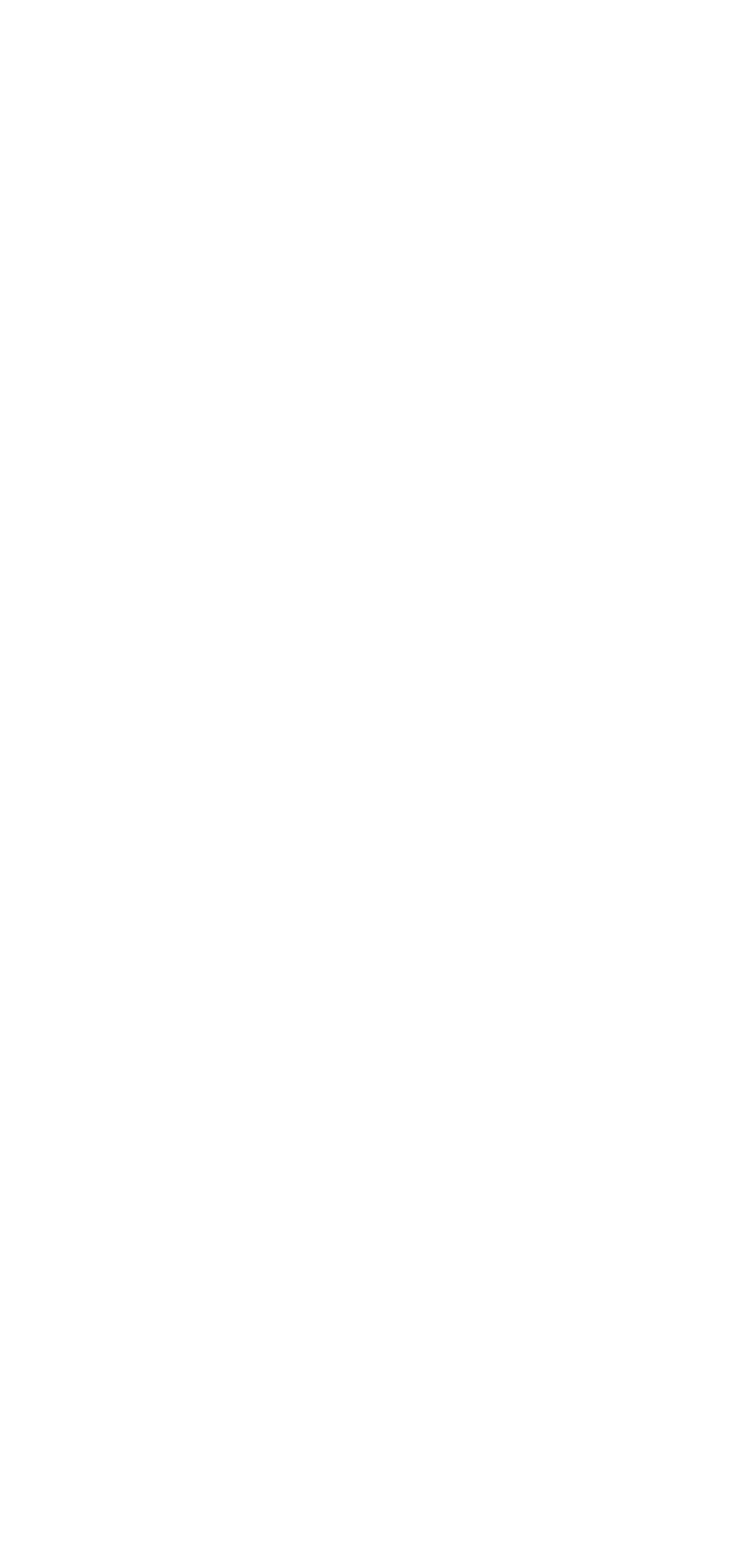How many social media platforms are linked? From the image, respond with a single word or brief phrase.

6